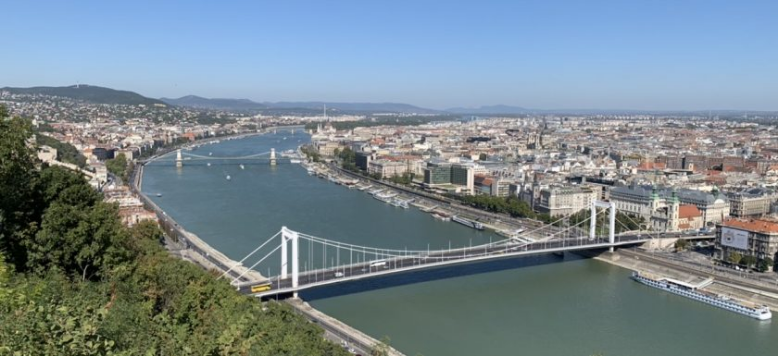Elaborate on the image by describing it in detail.

The image showcases a stunning panoramic view of Budapest as seen from Gellért Hill. The scene prominently features the remarkable Liberty Bridge, which spans the Danube River, connecting Buda and Pest. In the background, the city unfolds with its striking architecture and vibrant urban landscape under a clear blue sky. The lush greenery of the hill complements the urban expanse, providing a beautiful contrast. This view captures the essence of Budapest, with its historical charm and modern vitality, making it a perfect representation of the city’s allure as explored in the blog post titled “Exploring the Gellért Hill area of Budapest.”